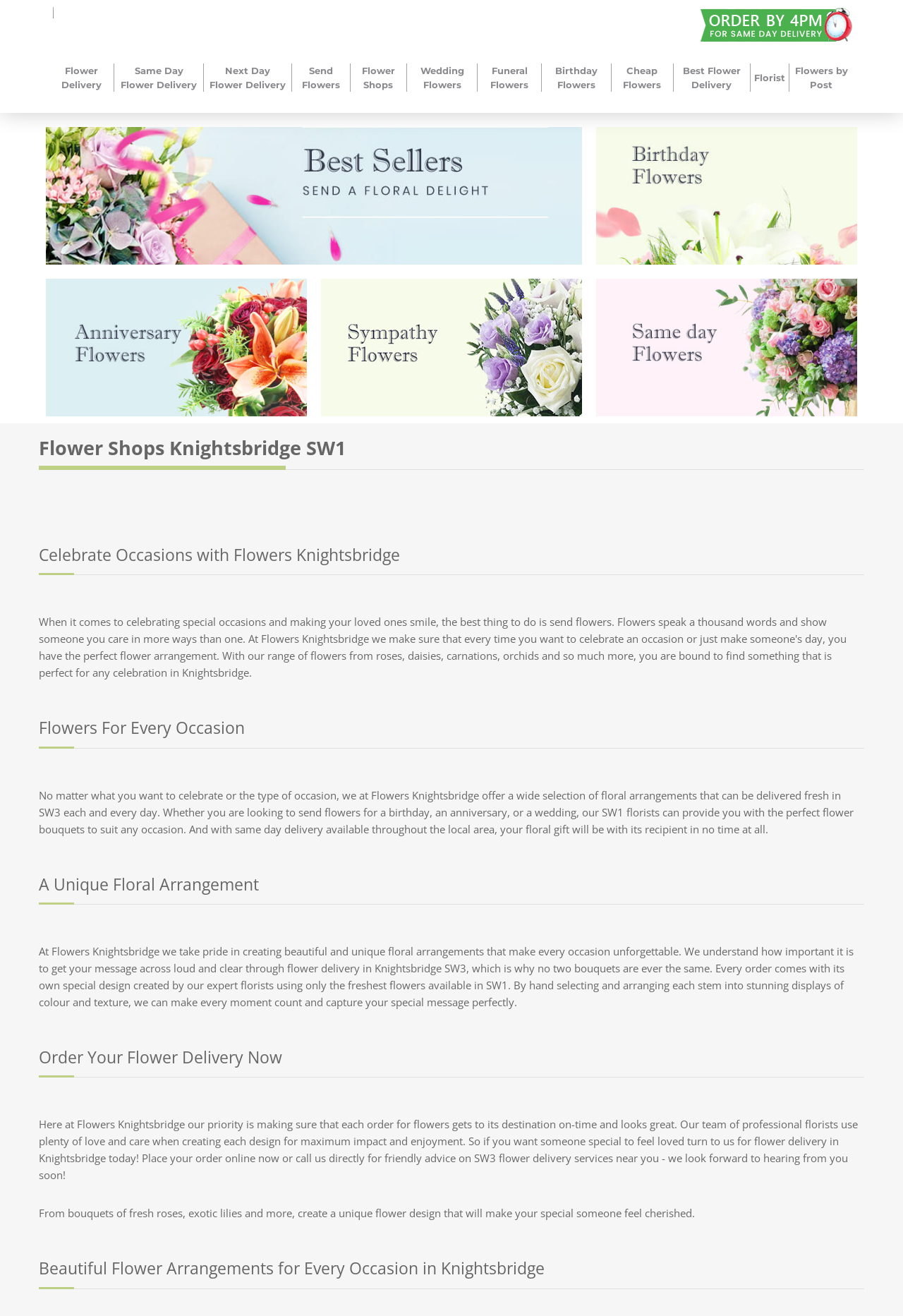Determine the bounding box coordinates of the clickable element necessary to fulfill the instruction: "View 'Best Sellers'". Provide the coordinates as four float numbers within the 0 to 1 range, i.e., [left, top, right, bottom].

[0.051, 0.097, 0.645, 0.201]